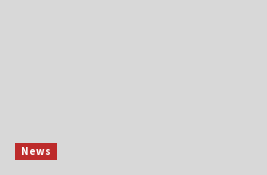Describe all the aspects of the image extensively.

The image symbolizes a news article under the headline "Killing of soldiers: Ughelli King don break silence." It features the word "News" prominently in a red box at the bottom left corner. The background is predominantly grey, likely to emphasize the seriousness of the topic being discussed. This article addresses a significant issue reflecting on recent military casualties and includes a link to the complete coverage.